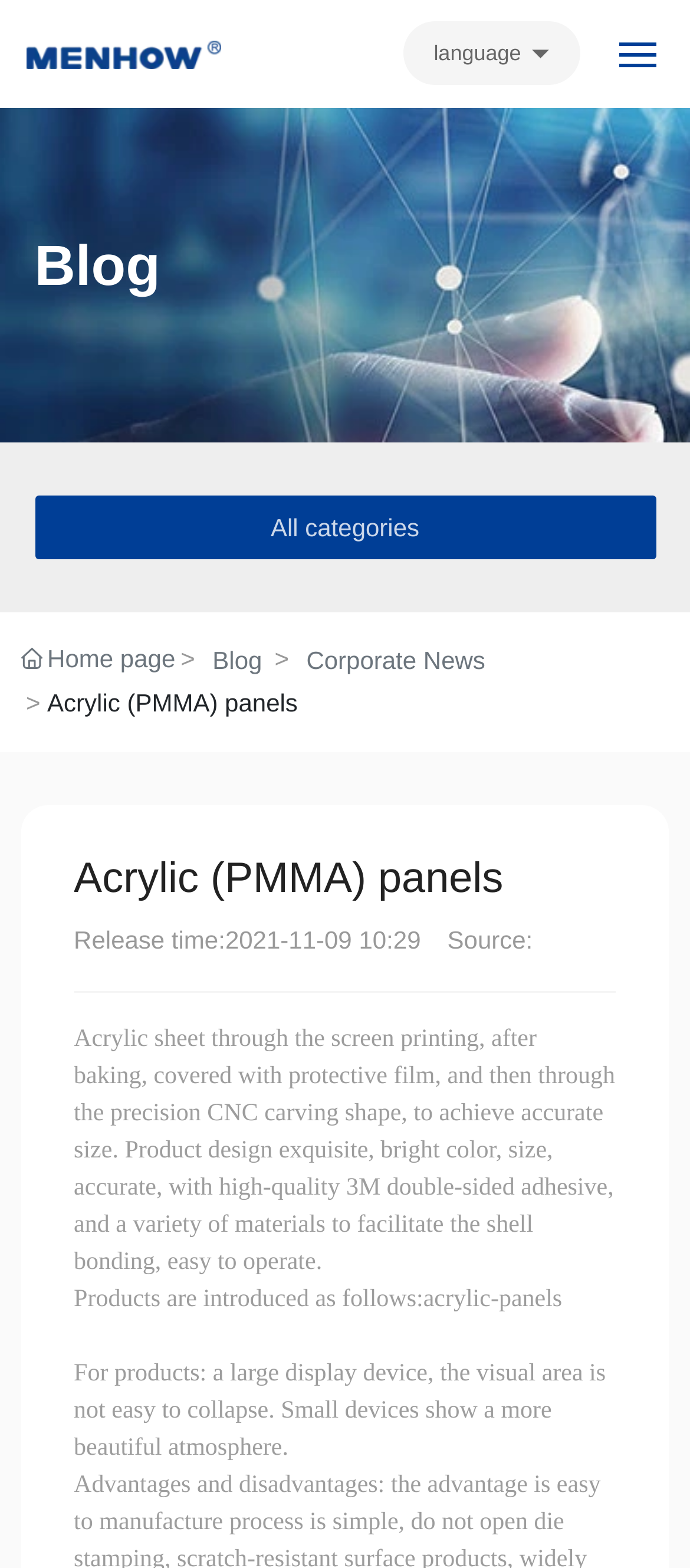Based on the image, provide a detailed and complete answer to the question: 
What is the release time of the product?

The release time of the product is 2021-11-09 10:29, which is the text of the static text on the webpage.